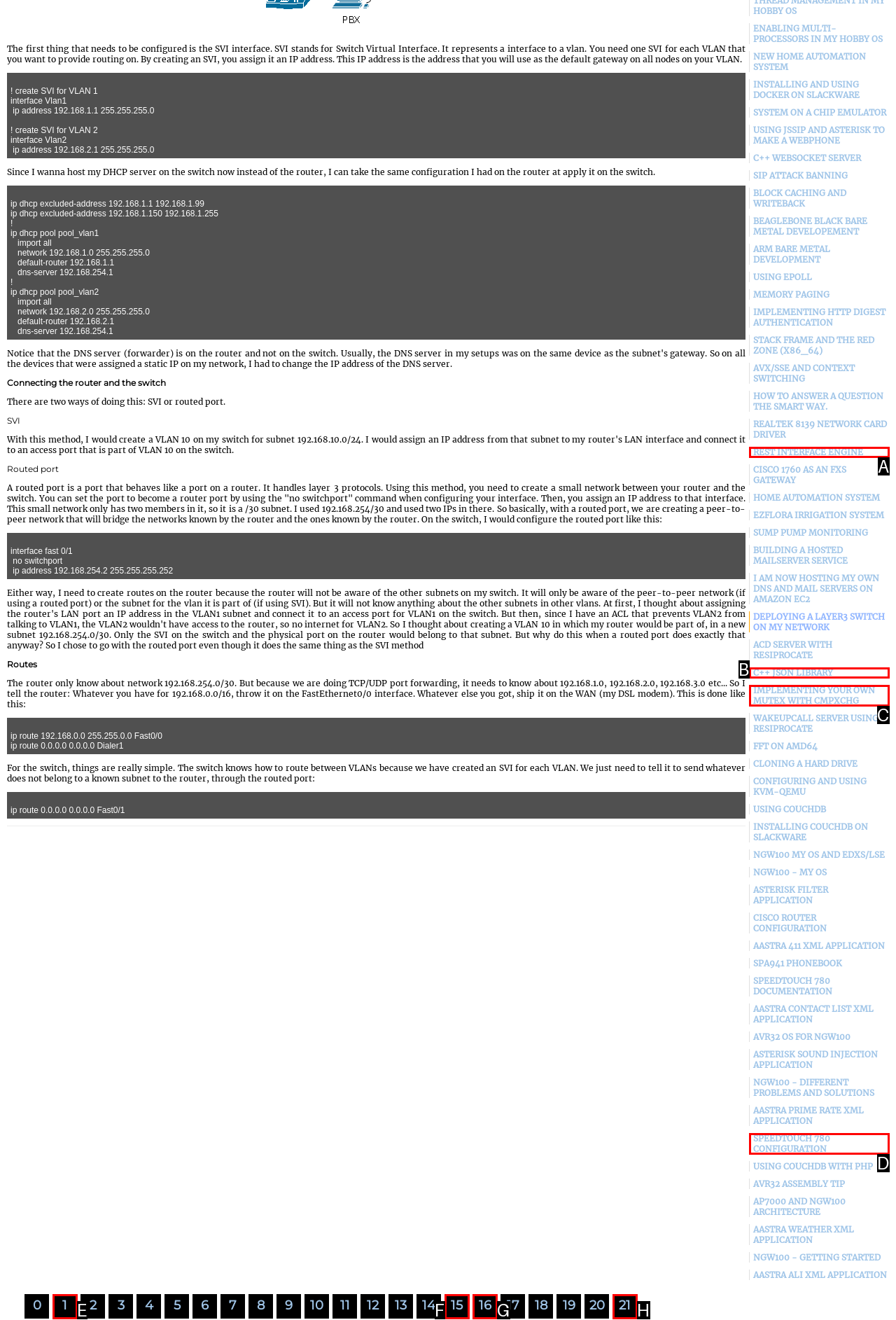With the description: 16, find the option that corresponds most closely and answer with its letter directly.

G